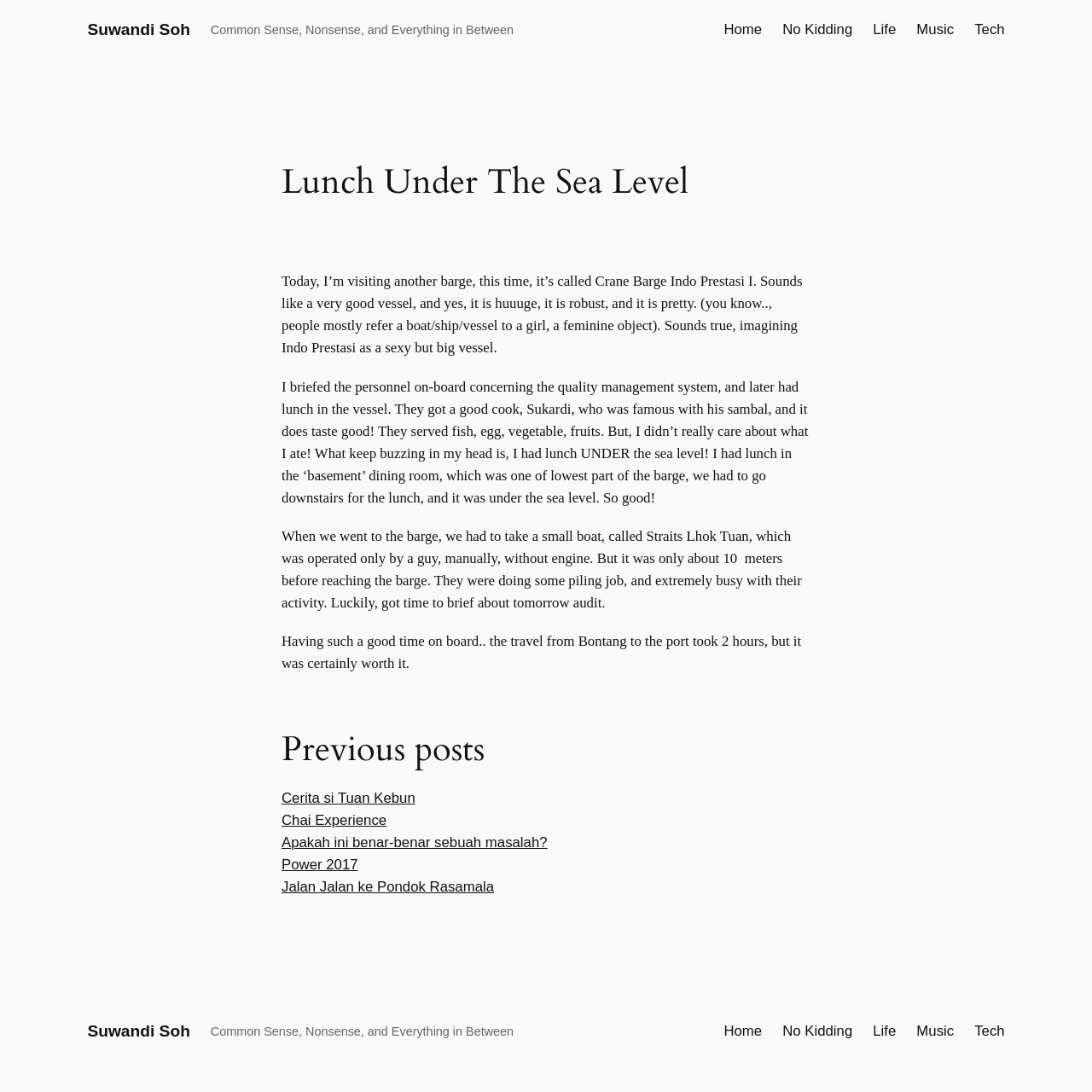Using floating point numbers between 0 and 1, provide the bounding box coordinates in the format (top-left x, top-left y, bottom-right x, bottom-right y). Locate the UI element described here: Suwandi Soh

[0.08, 0.936, 0.174, 0.953]